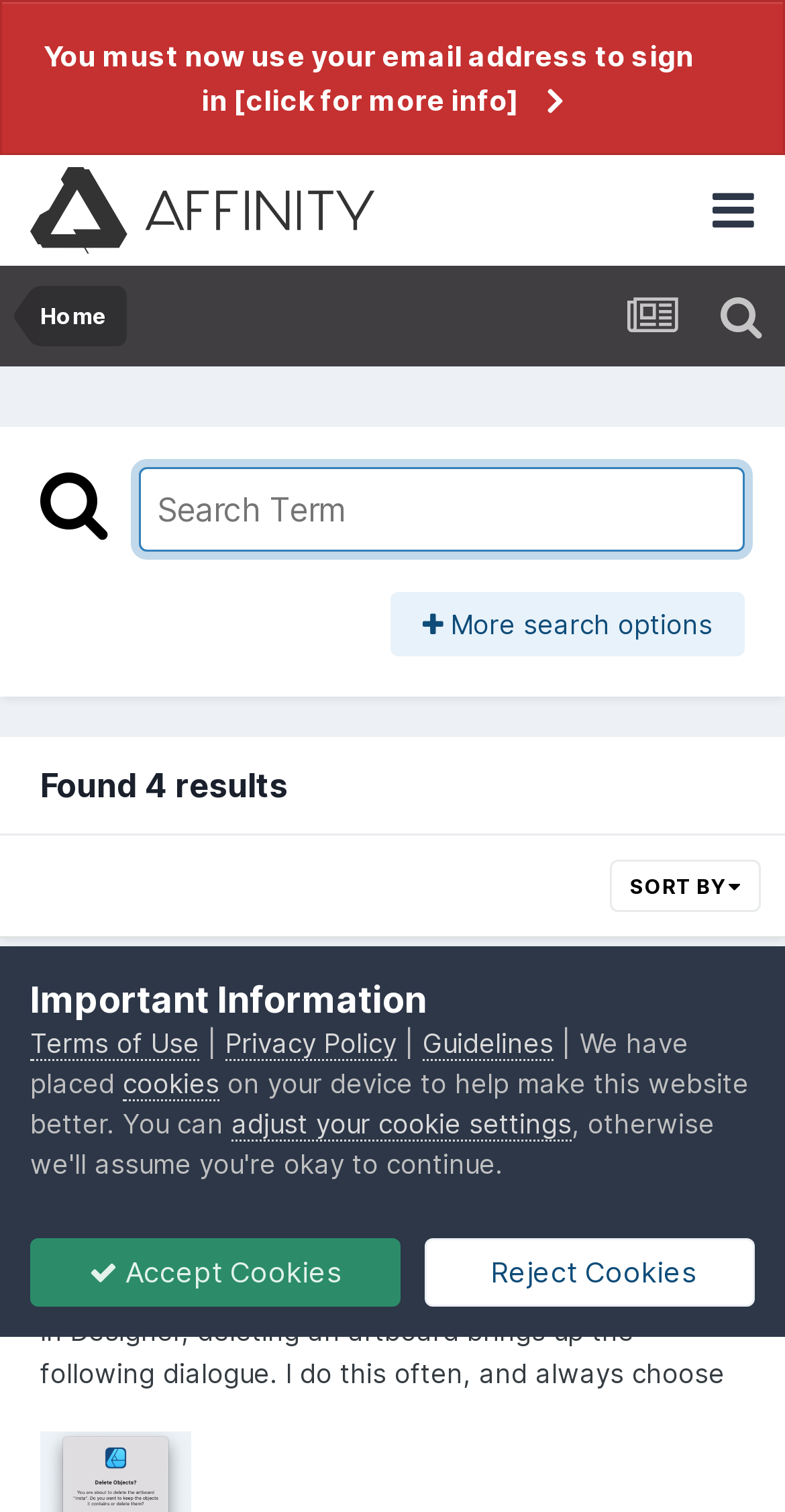Please identify the bounding box coordinates of the element on the webpage that should be clicked to follow this instruction: "Sort the results". The bounding box coordinates should be given as four float numbers between 0 and 1, formatted as [left, top, right, bottom].

[0.777, 0.569, 0.969, 0.604]